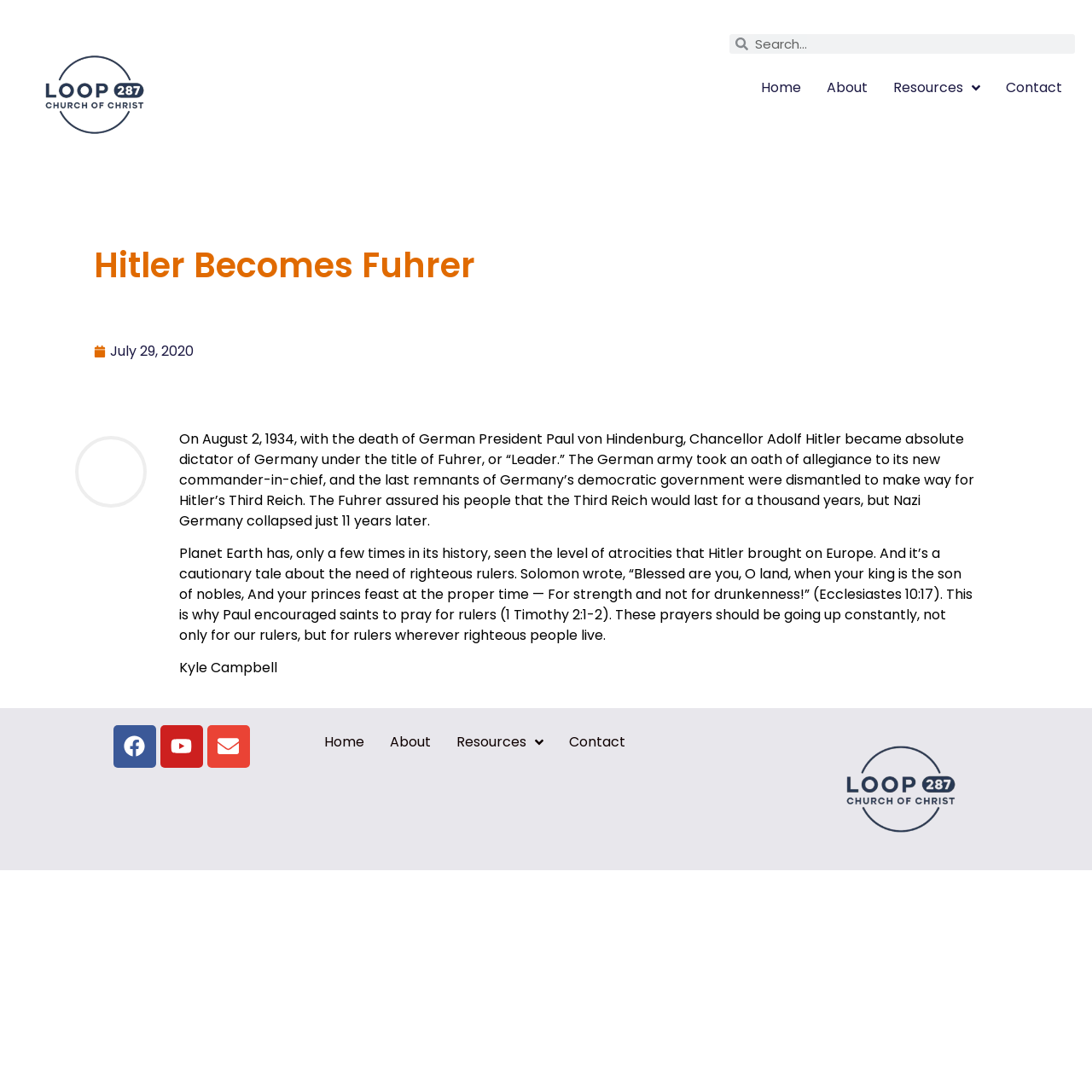What is the topic of this webpage?
We need a detailed and exhaustive answer to the question. Please elaborate.

Based on the content of the webpage, specifically the StaticText element with the text 'On August 2, 1934, with the death of German President Paul von Hindenburg, Chancellor Adolf Hitler became absolute dictator of Germany under the title of Fuhrer, or “Leader.”', it is clear that the topic of this webpage is related to Adolf Hitler and his rise to power in Germany.